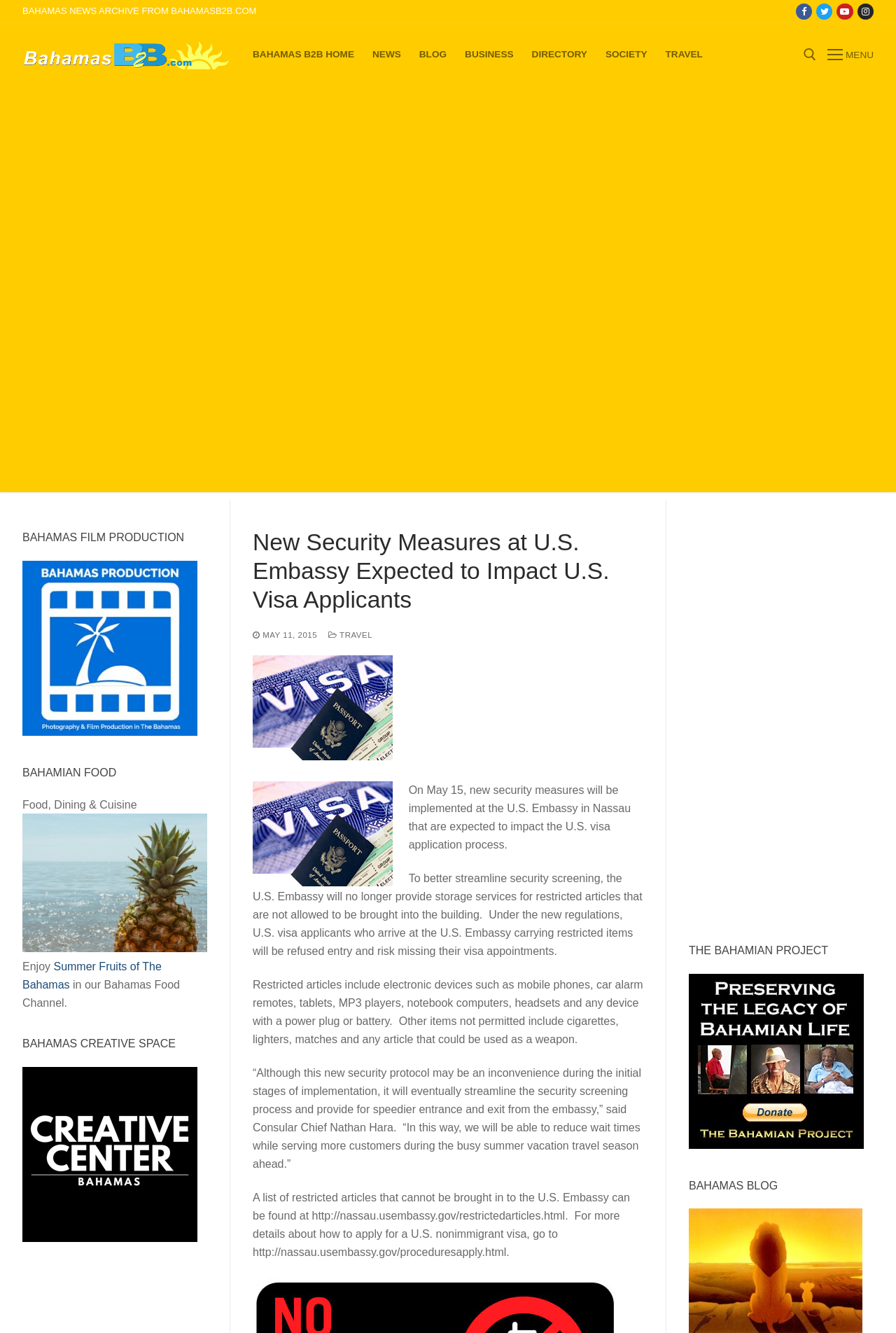How many restricted articles are mentioned in the main article?
We need a detailed and meticulous answer to the question.

I read the main article and counted the number of restricted articles mentioned, which are electronic devices, car alarm remotes, tablets, MP3 players, notebook computers, headsets, and any device with a power plug or battery. There are 7 restricted articles mentioned.